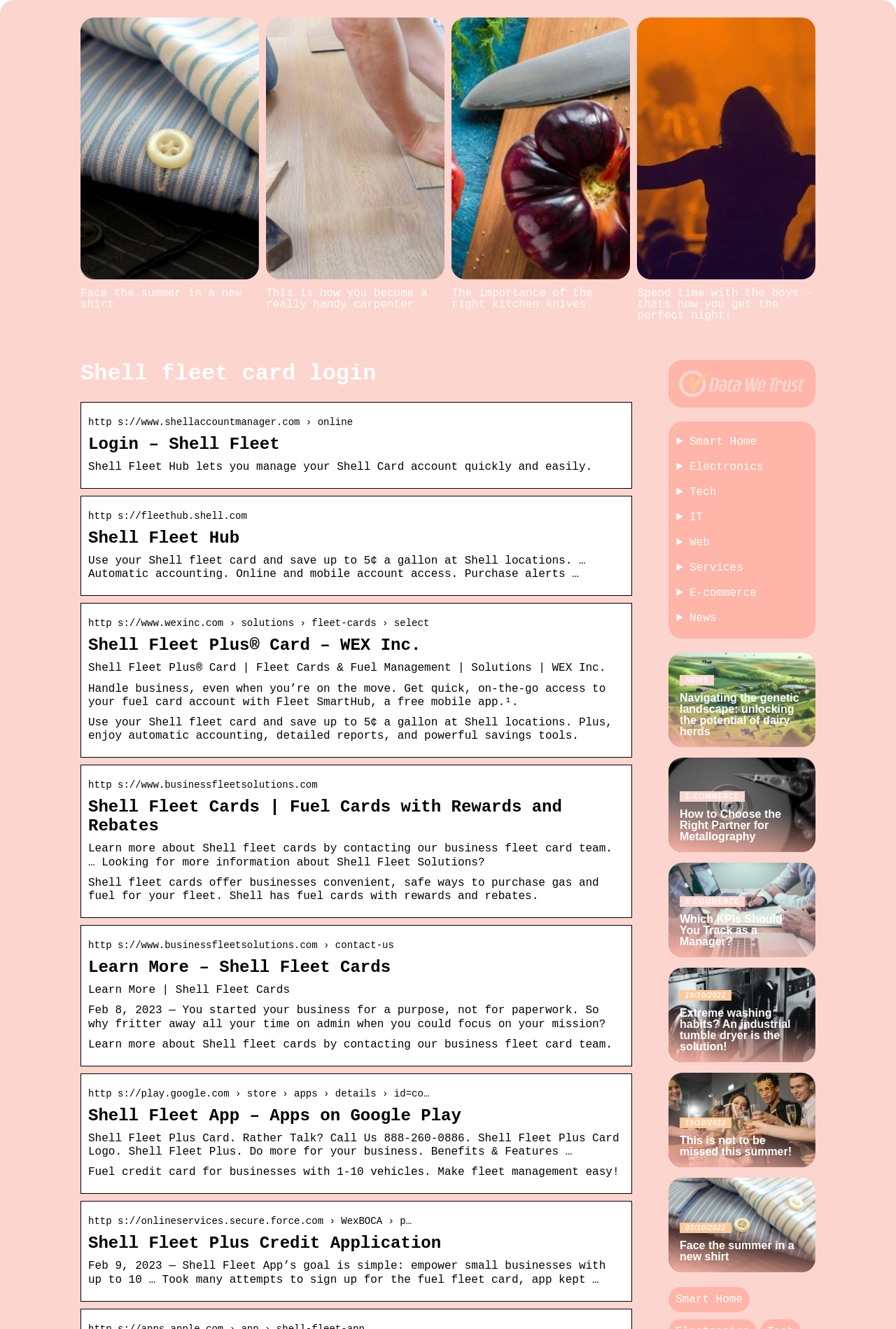What is the benefit of using Shell Fleet Plus Card?
Can you provide an in-depth and detailed response to the question?

According to the webpage, one of the benefits of using Shell Fleet Plus Card is to save up to 5¢ a gallon at Shell locations, as mentioned in the StaticText element with ID 220.